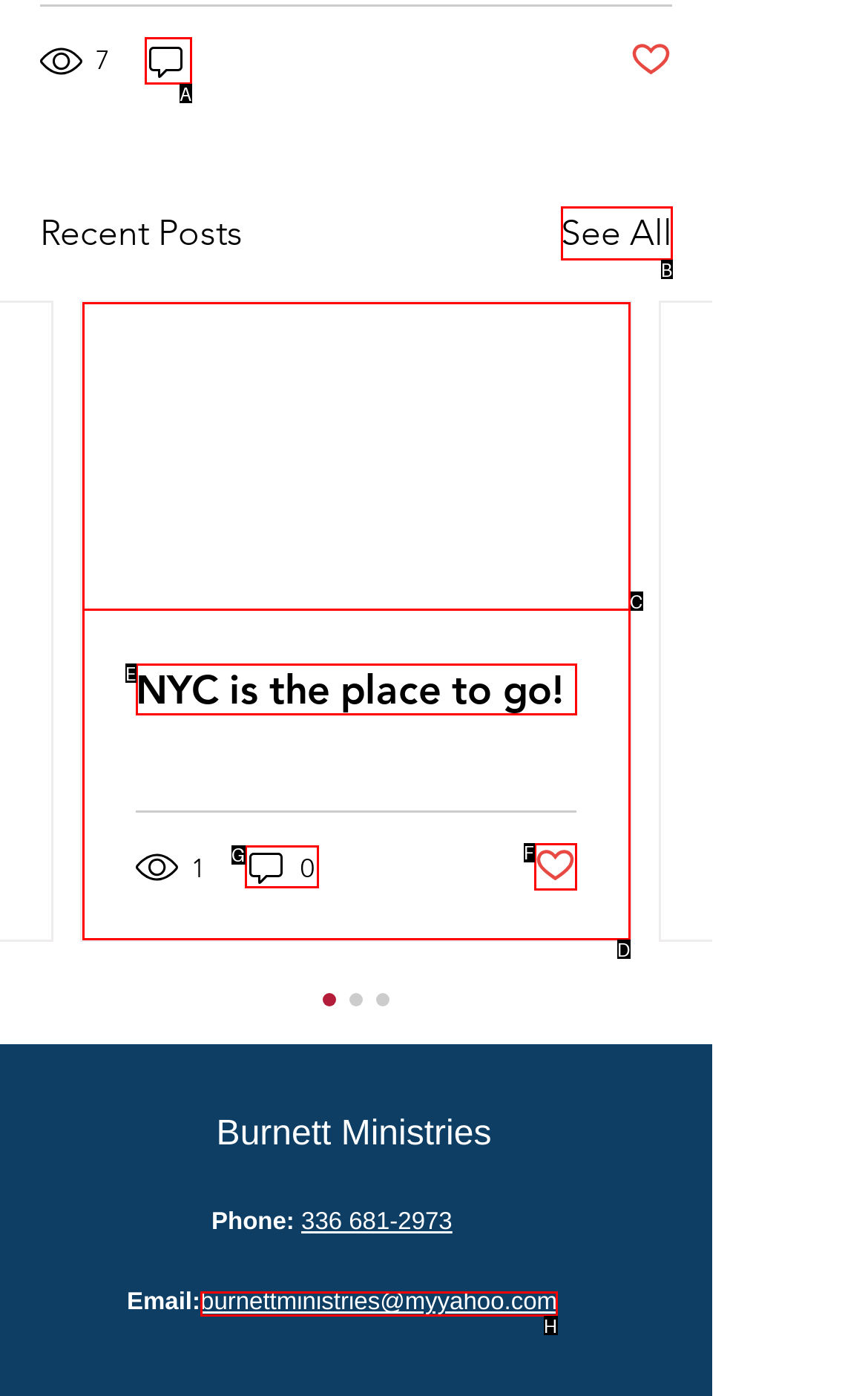Match the element description to one of the options: See All
Respond with the corresponding option's letter.

B